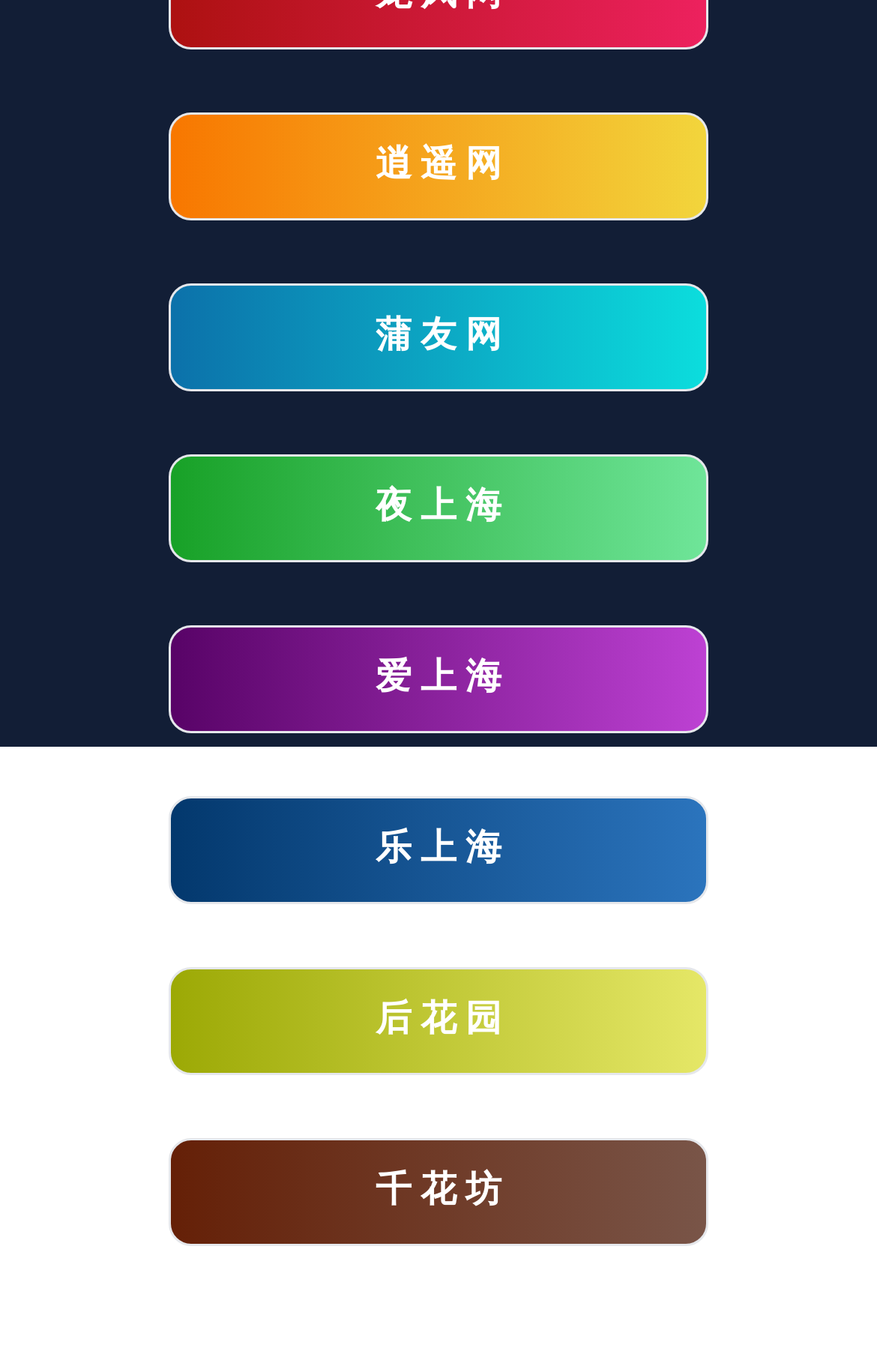Calculate the bounding box coordinates for the UI element based on the following description: "乐 上 海". Ensure the coordinates are four float numbers between 0 and 1, i.e., [left, top, right, bottom].

[0.192, 0.58, 0.808, 0.659]